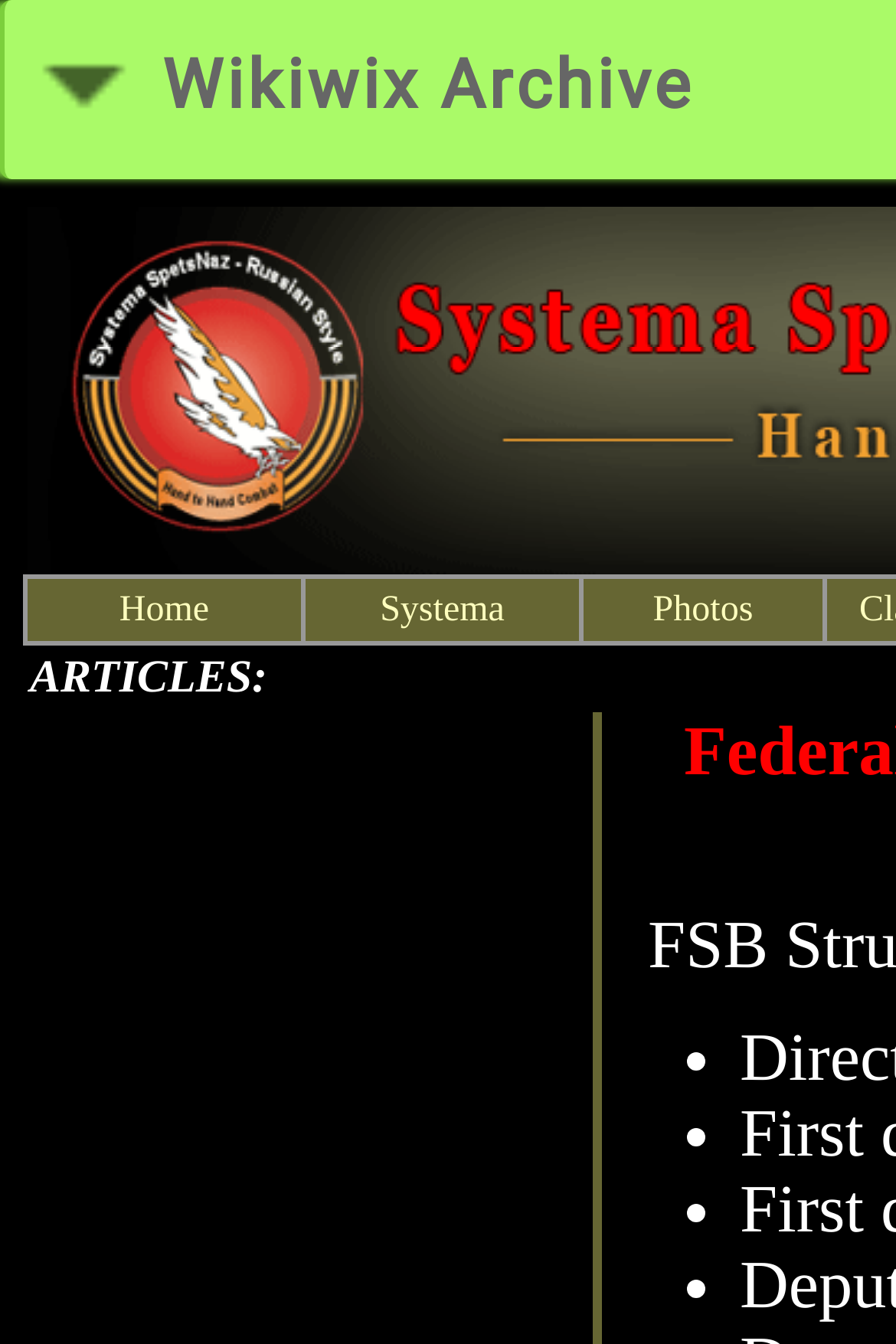What is the purpose of the image at the top of the webpage?
Answer the question with a detailed explanation, including all necessary information.

The image at the top of the webpage does not have any descriptive text, suggesting that it is used for decorative or illustrative purposes rather than conveying specific information.